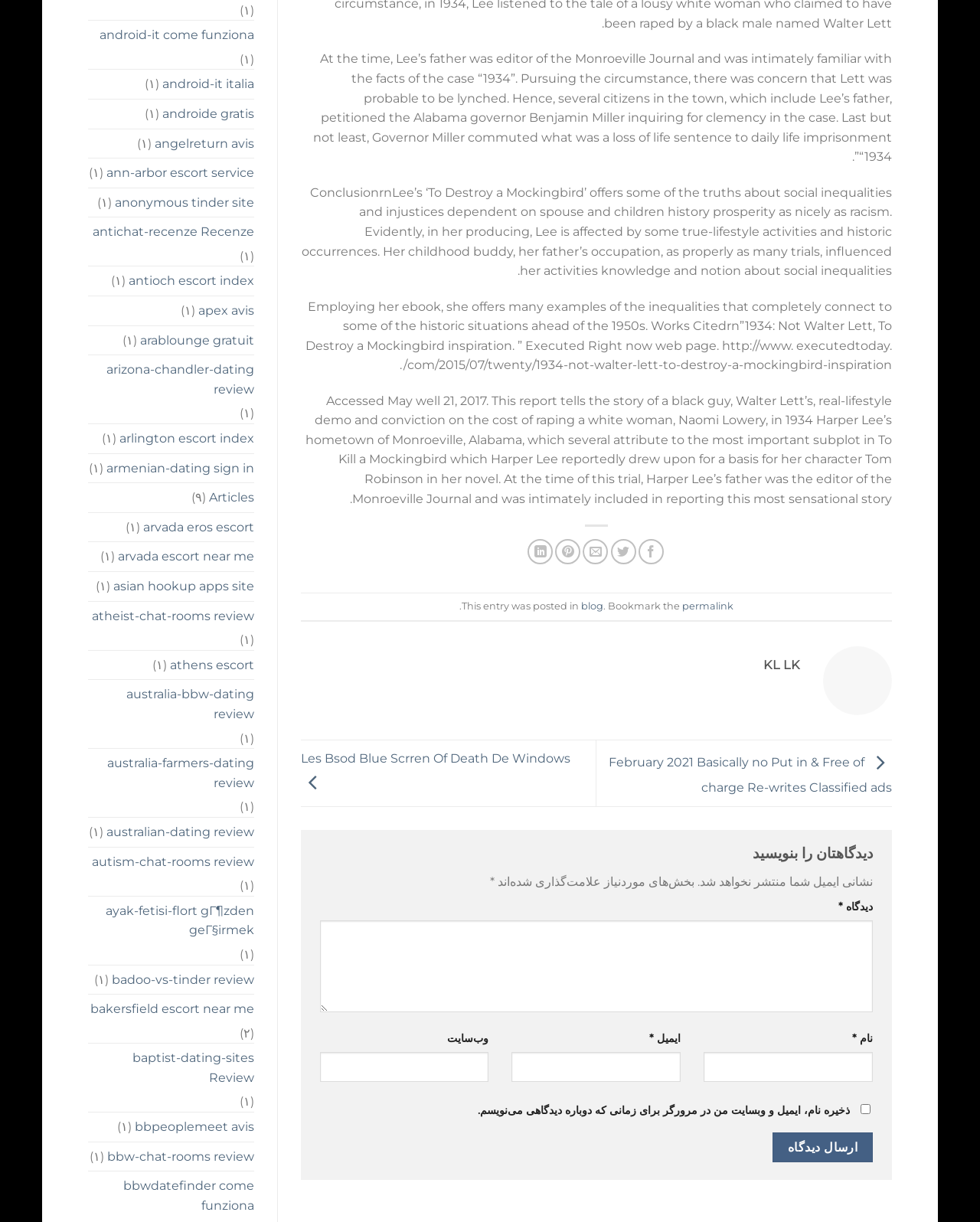Find the bounding box coordinates for the element that must be clicked to complete the instruction: "Start a free trial". The coordinates should be four float numbers between 0 and 1, indicated as [left, top, right, bottom].

None